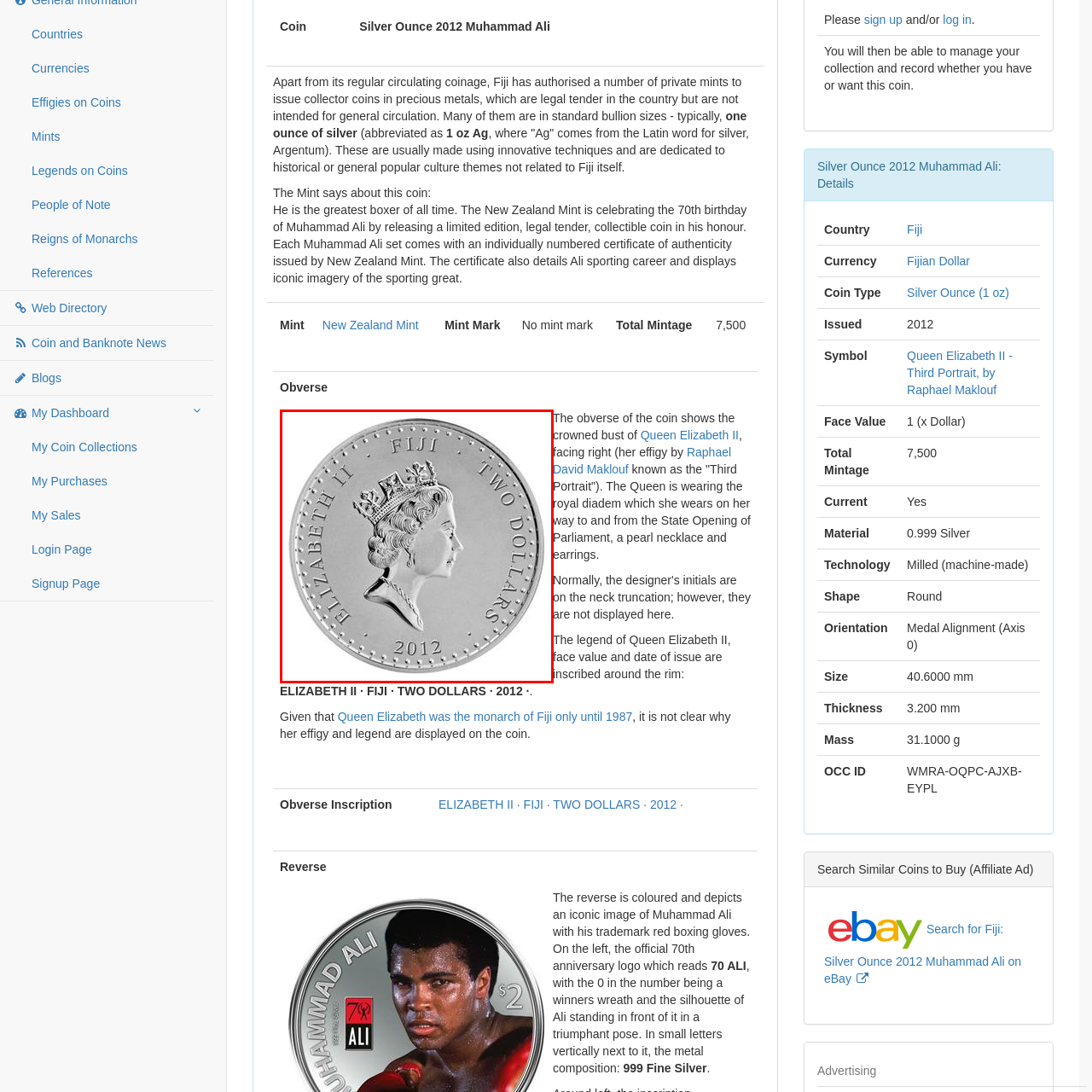Notice the image within the red frame, In what year was the coin issued?
 Your response should be a single word or phrase.

2012